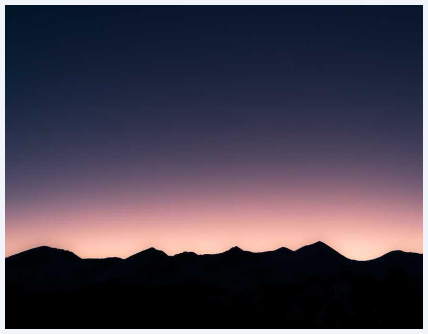Please respond to the question using a single word or phrase:
What is highlighted in the scenery?

Natural beauty